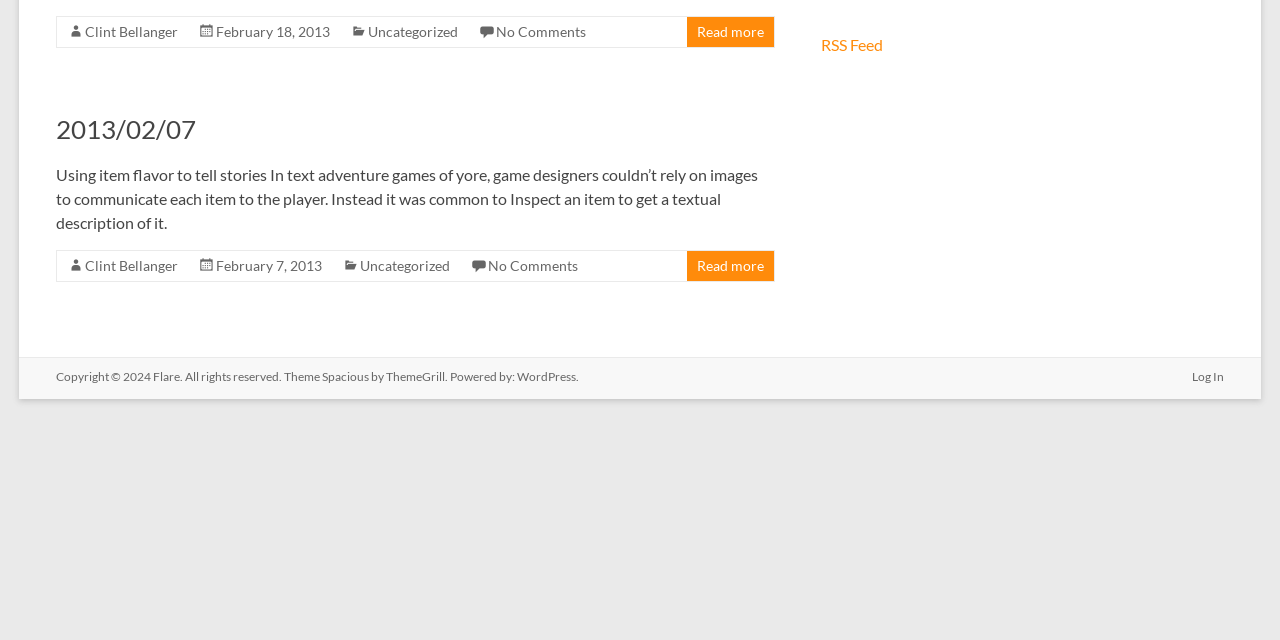Identify the bounding box of the UI component described as: "Contact Us".

None